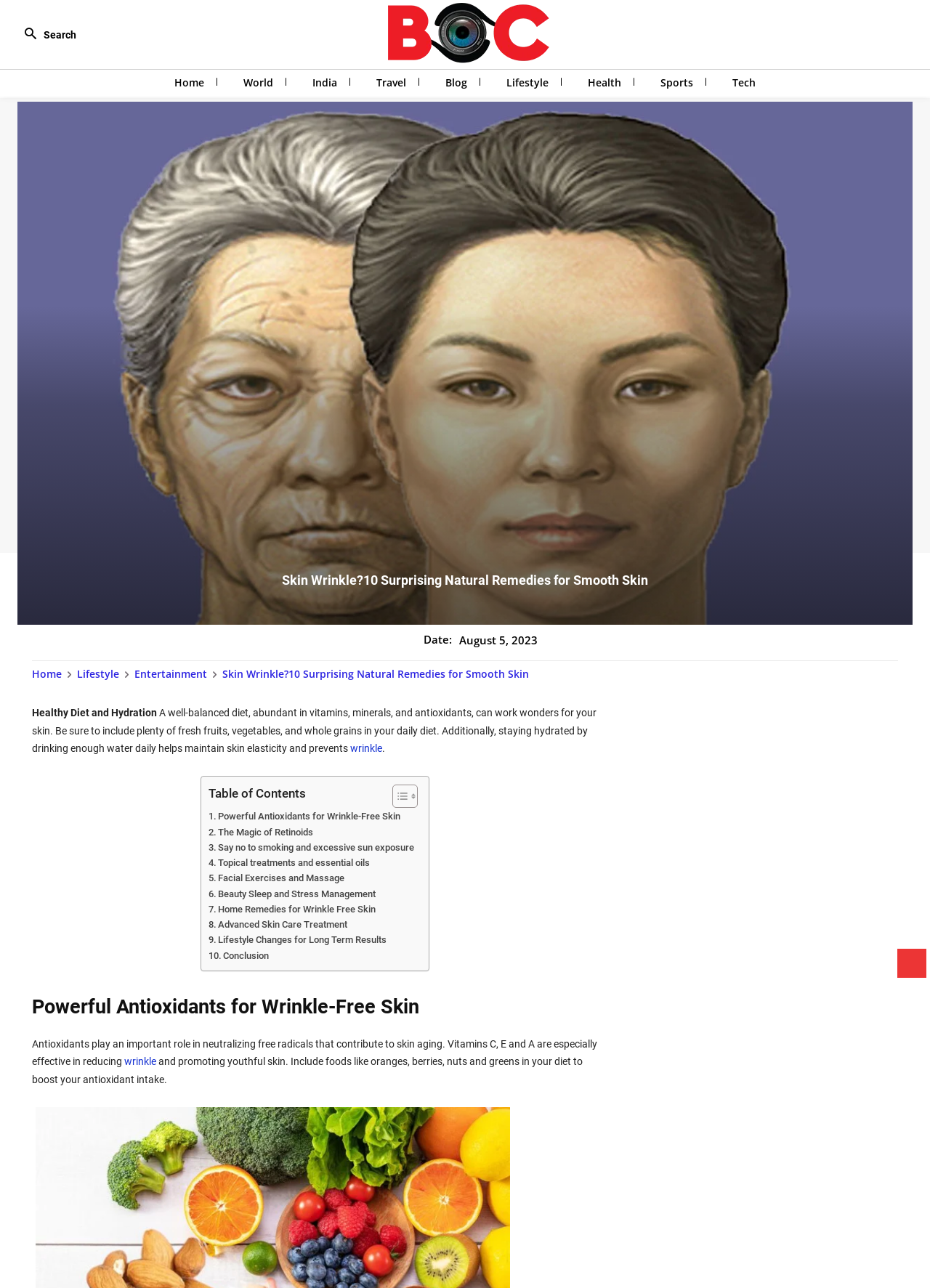What is the topic of the article?
Using the image, answer in one word or phrase.

Skin Wrinkle